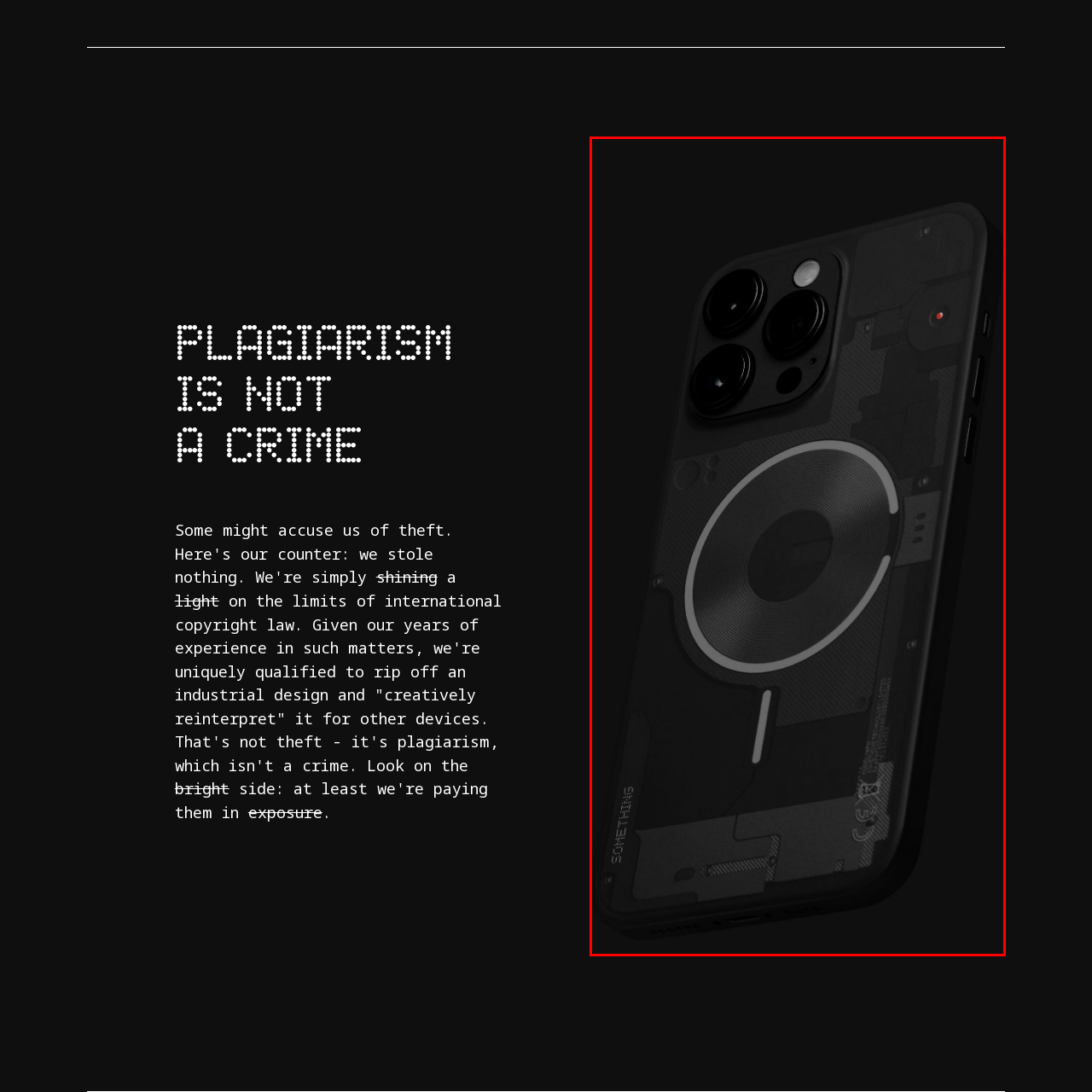How many camera lenses are visible? Study the image bordered by the red bounding box and answer briefly using a single word or a phrase.

Three